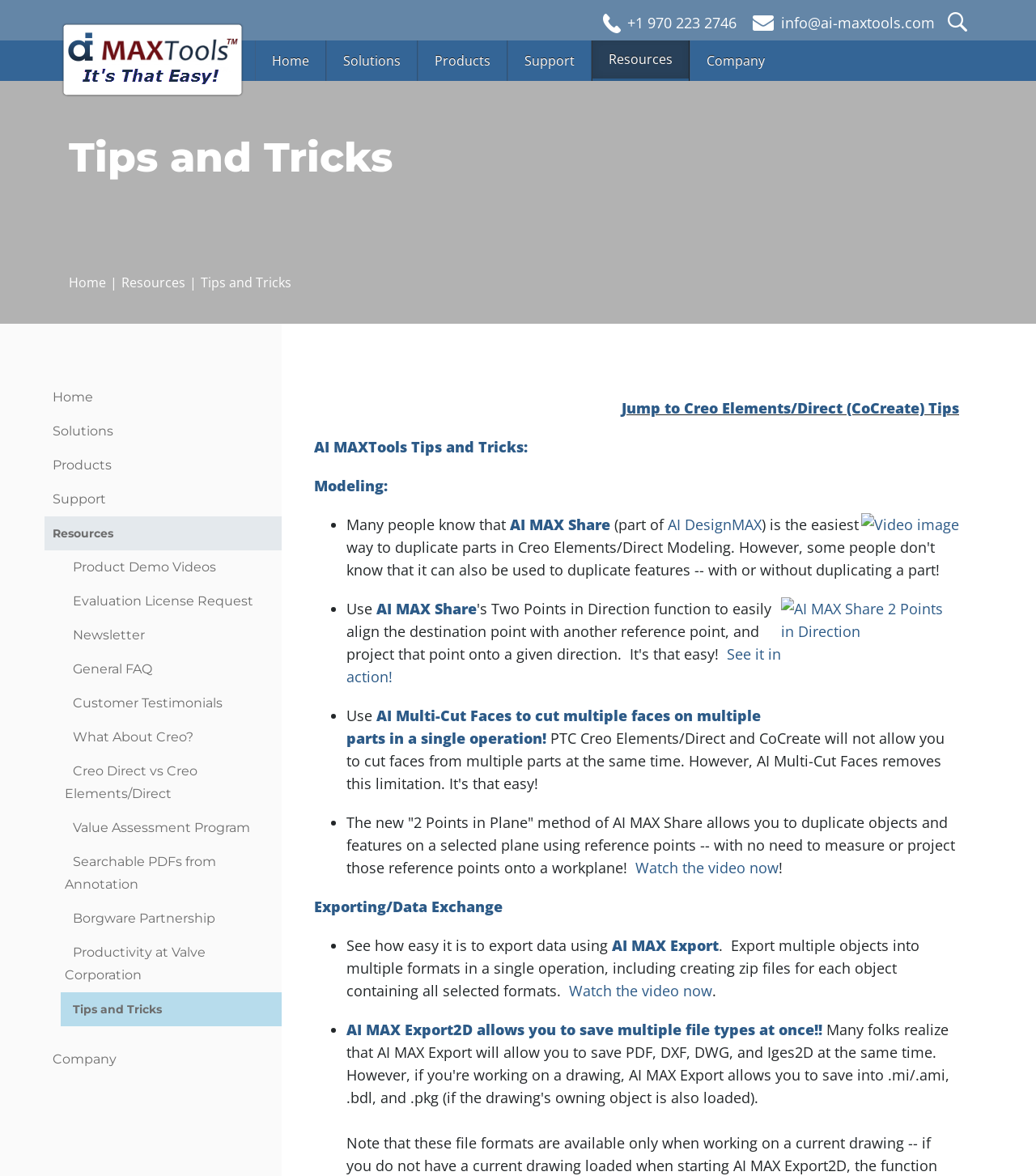Identify the bounding box coordinates of the element that should be clicked to fulfill this task: "Watch the Product Demo Videos". The coordinates should be provided as four float numbers between 0 and 1, i.e., [left, top, right, bottom].

[0.059, 0.468, 0.271, 0.497]